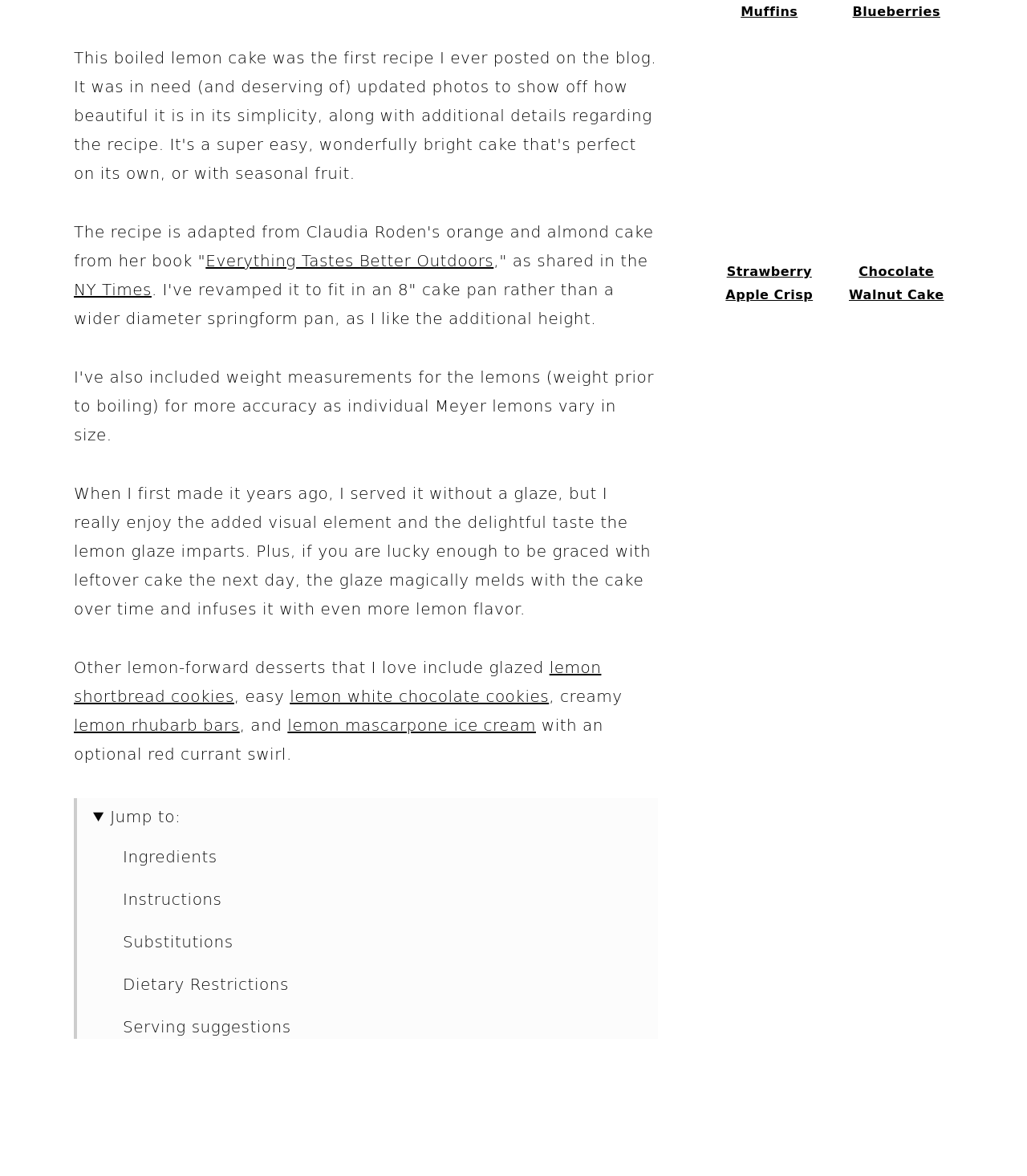What is the purpose of the lemon glaze?
Provide a thorough and detailed answer to the question.

The answer can be found in the third paragraph of the webpage, which states 'I really enjoy the added visual element and the delightful taste the lemon glaze imparts...'. This sentence clearly indicates that the lemon glaze serves two purposes: adding a visual element and imparting flavor to the cake.